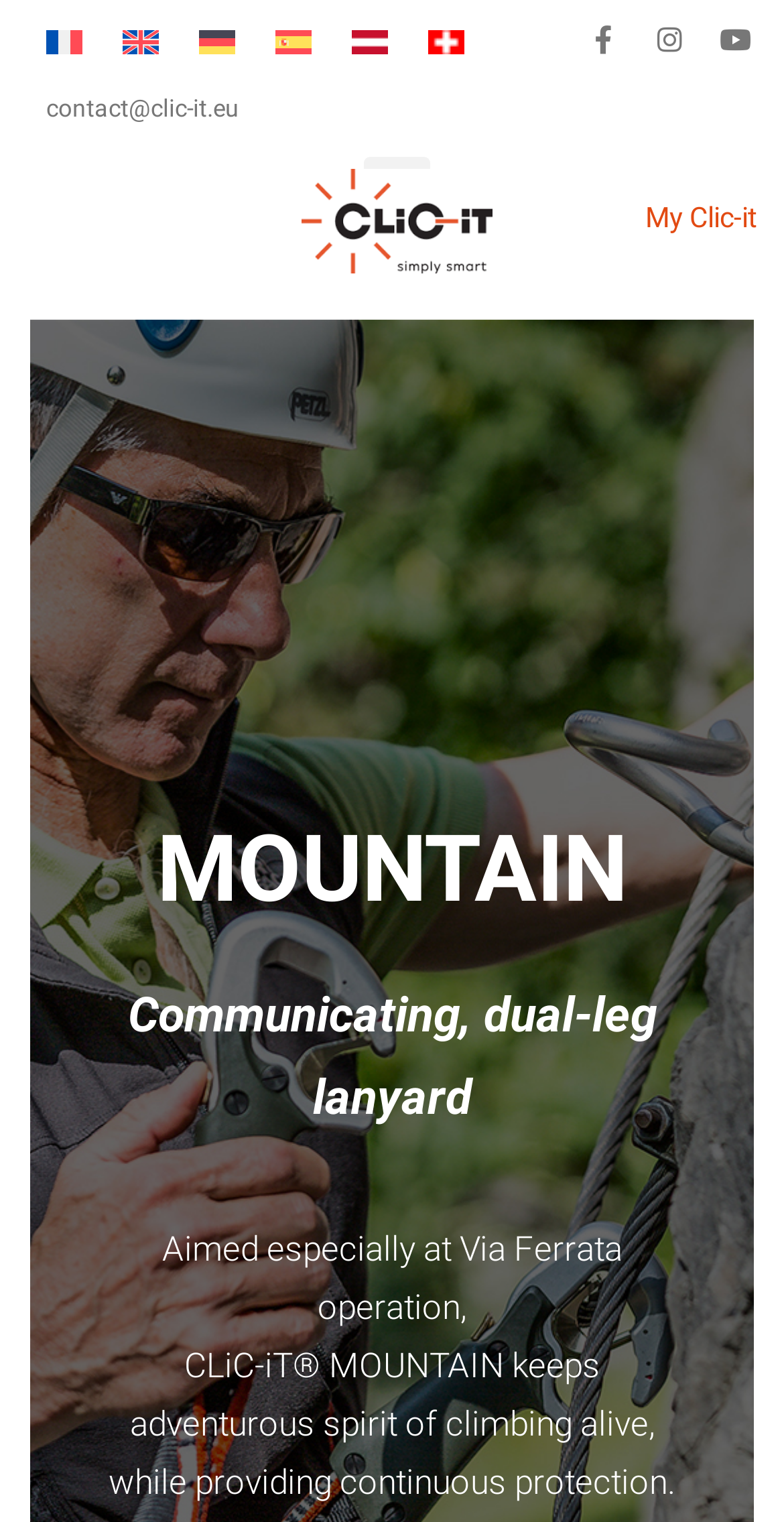What is the purpose of the button on the top right?
Answer the question with just one word or phrase using the image.

Menu Toggle